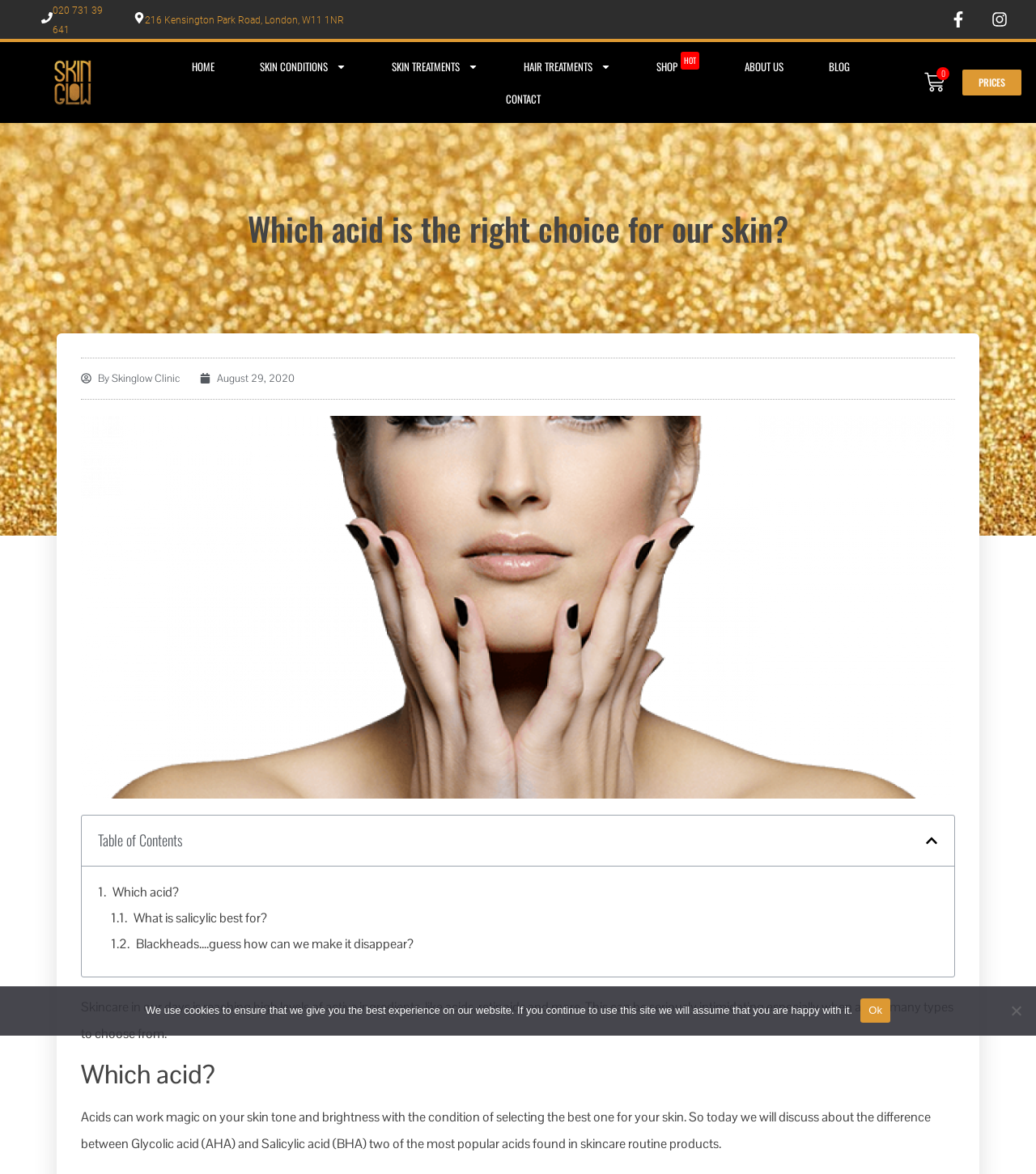What is the name of the social media platform with an 'f' icon?
Based on the image content, provide your answer in one word or a short phrase.

Facebook